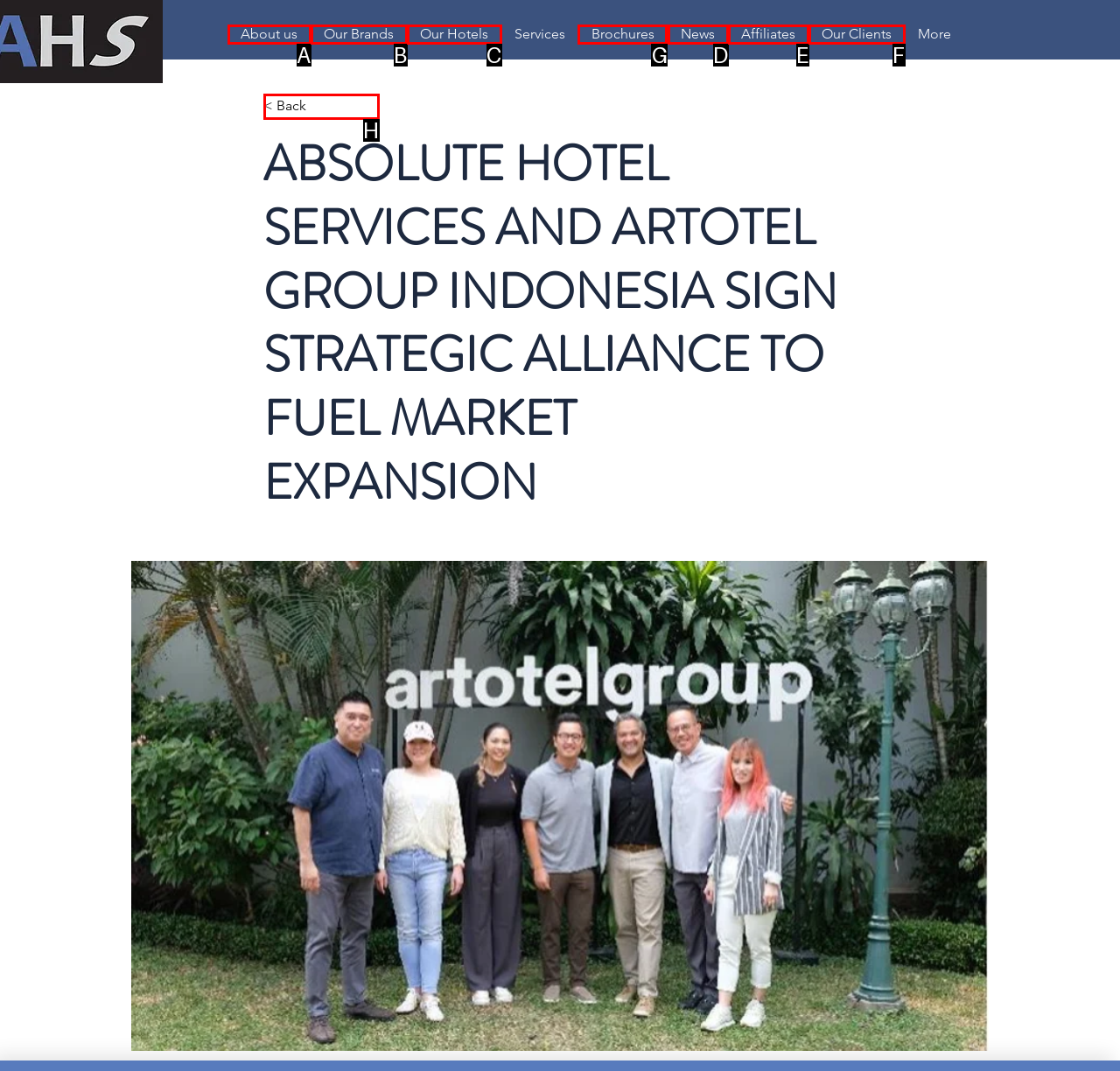What option should you select to complete this task: View the brochures? Indicate your answer by providing the letter only.

G